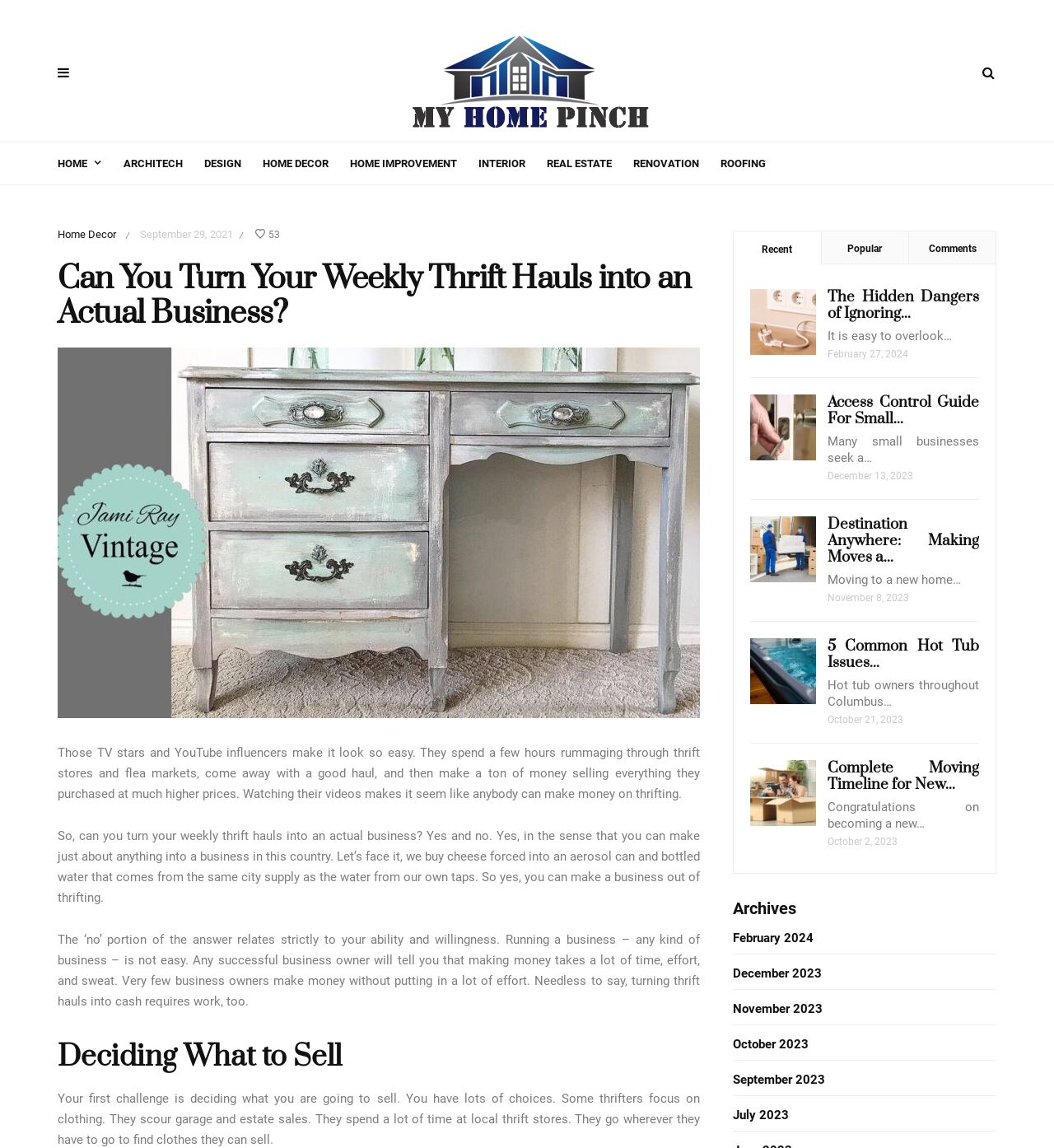How many recent articles are listed?
Respond to the question with a well-detailed and thorough answer.

I looked at the section labeled 'Recent' and counted the number of article links listed, which are 5.